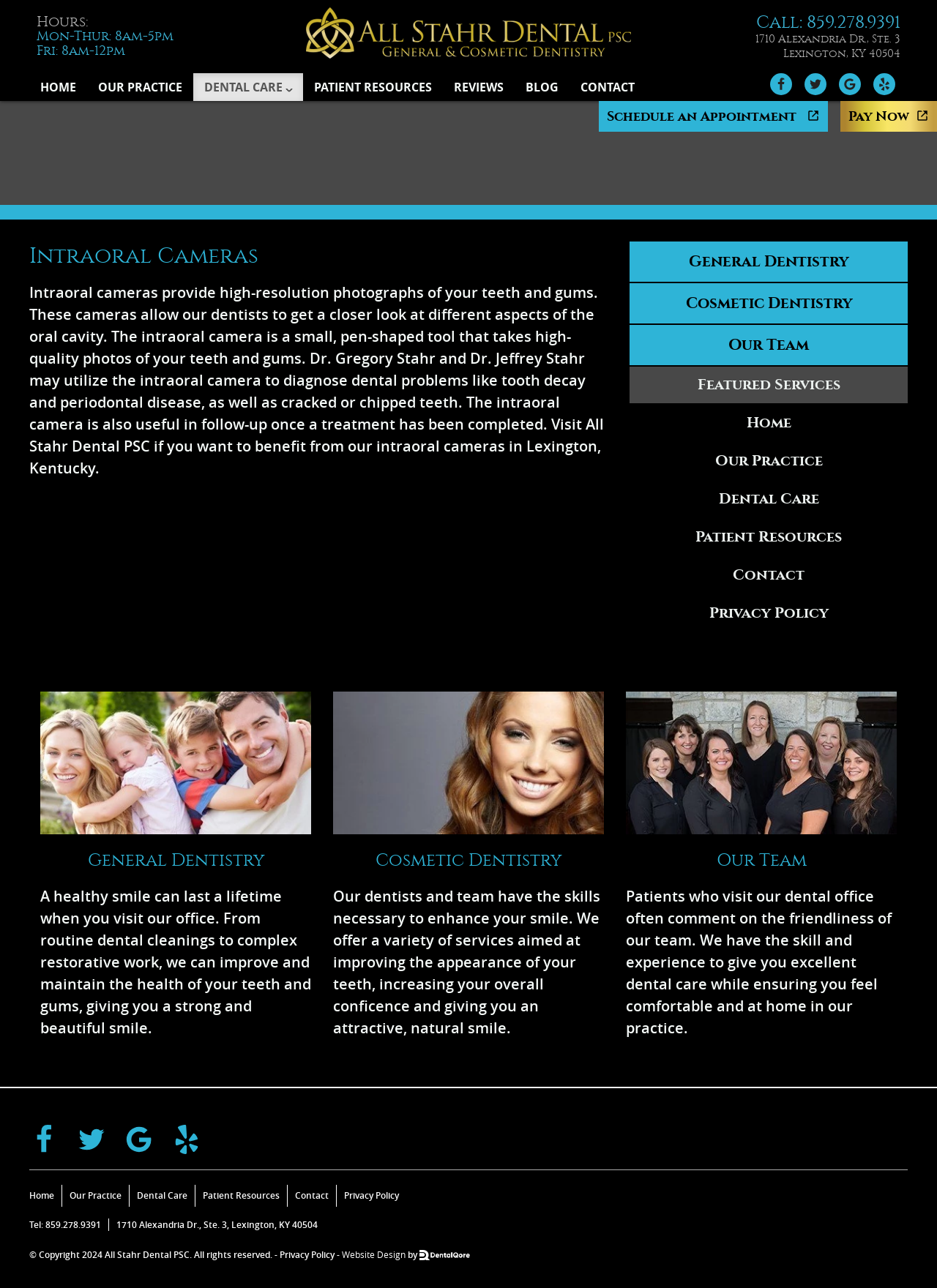Given the following UI element description: "Reviews", find the bounding box coordinates in the webpage screenshot.

[0.473, 0.057, 0.549, 0.078]